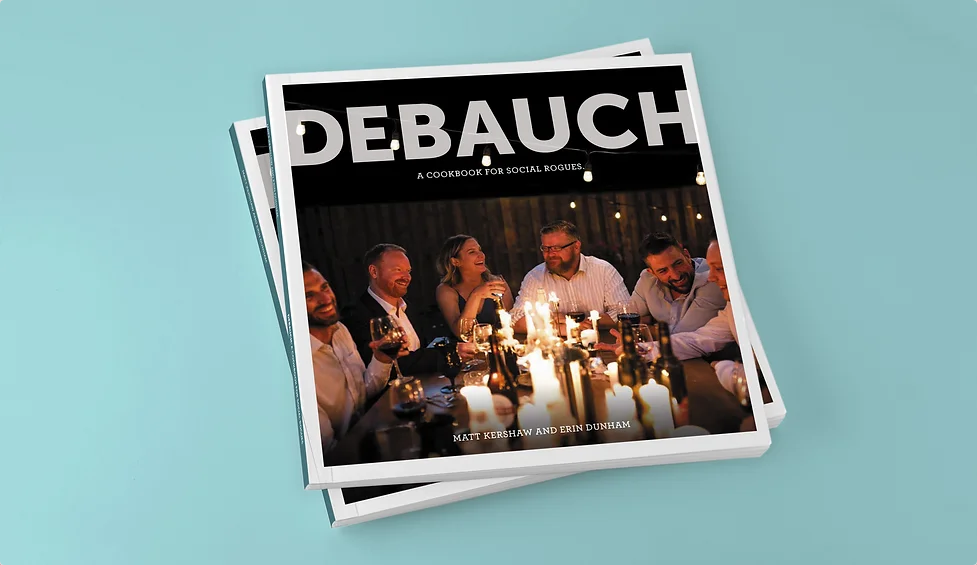What is the atmosphere depicted in the background?
Based on the image, respond with a single word or phrase.

Warm and inviting